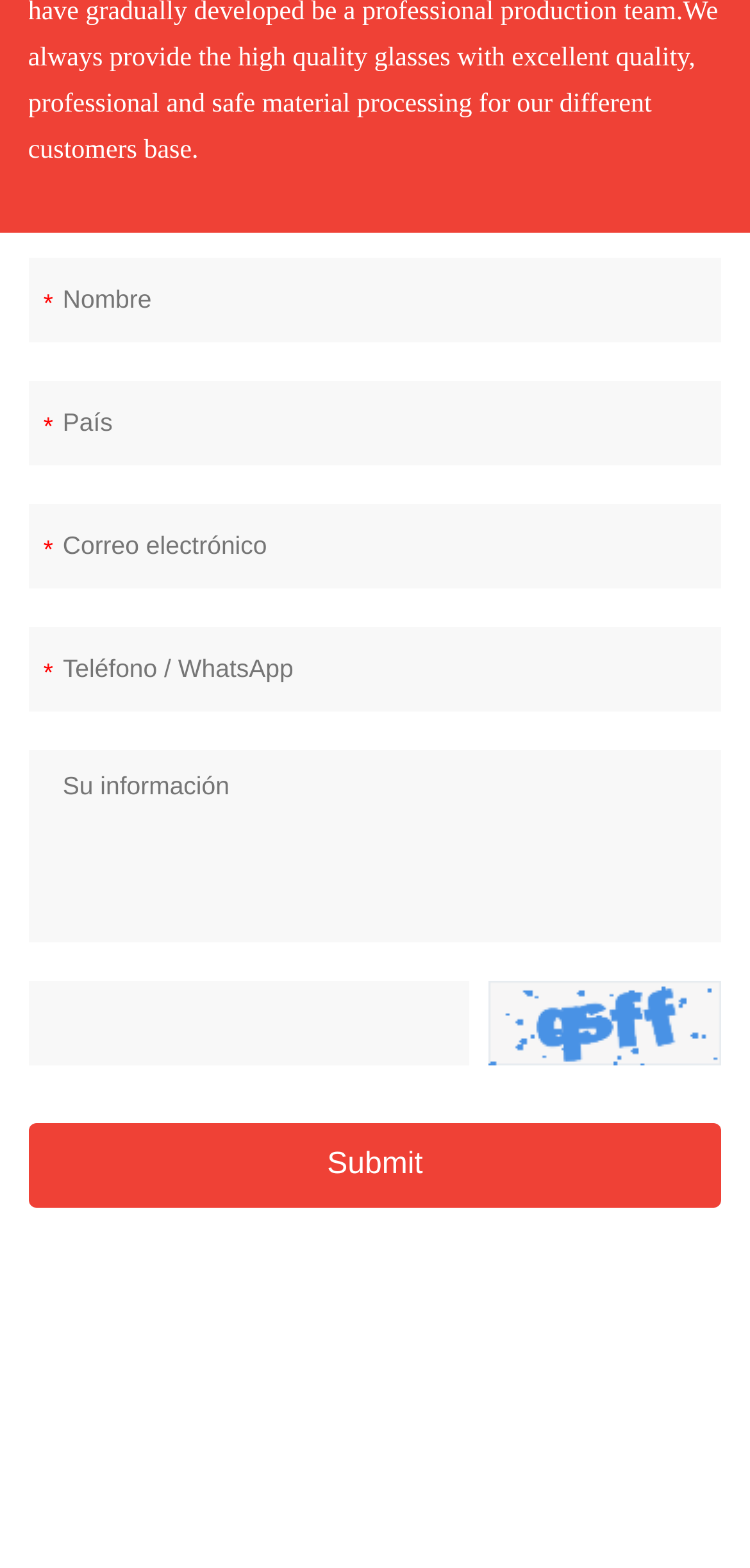Please specify the bounding box coordinates in the format (top-left x, top-left y, bottom-right x, bottom-right y), with values ranging from 0 to 1. Identify the bounding box for the UI component described as follows: parent_node: * placeholder="Teléfono / WhatsApp"

[0.037, 0.4, 0.963, 0.454]